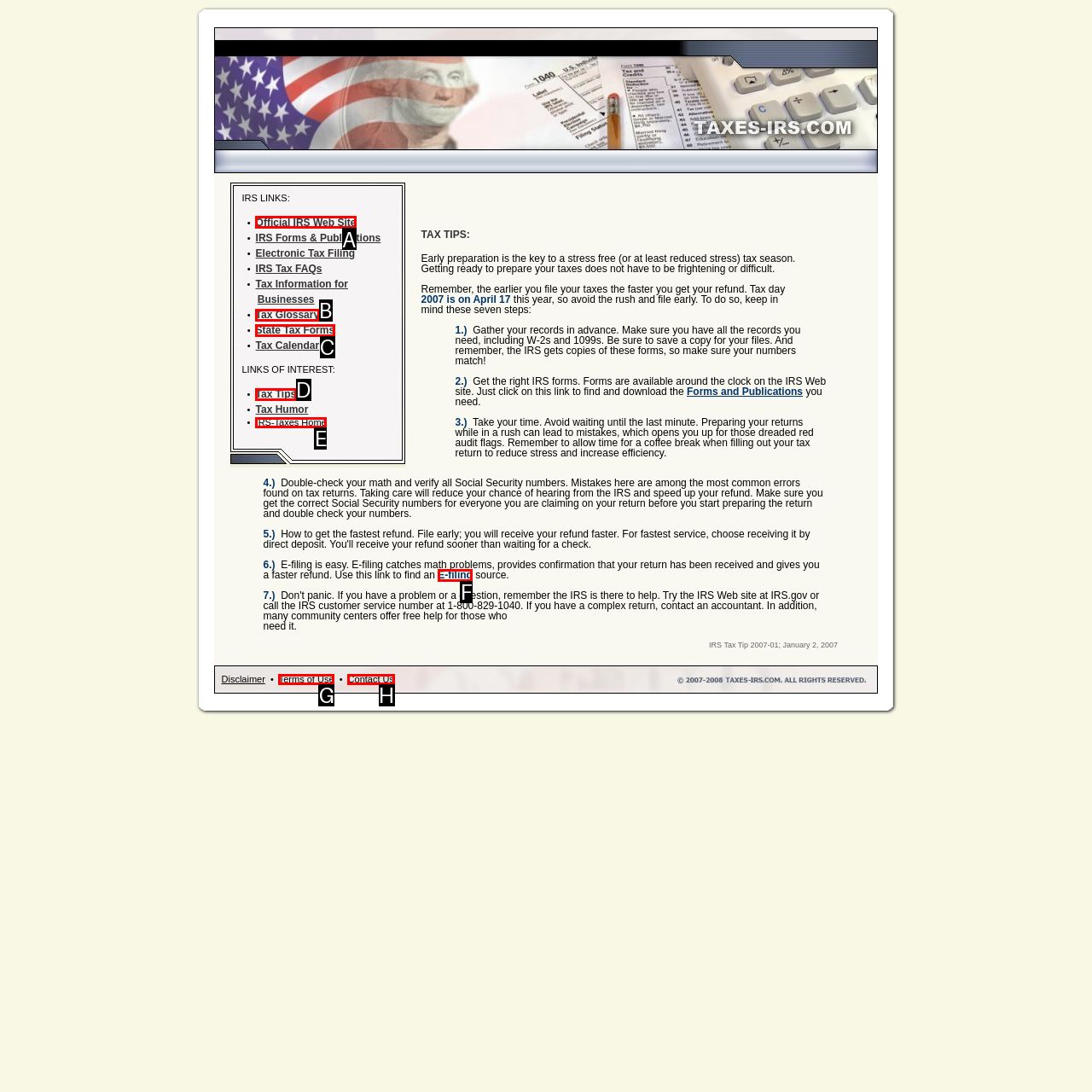Select the letter of the UI element you need to click on to fulfill this task: Click on the link to access the Official IRS Web Site. Write down the letter only.

A